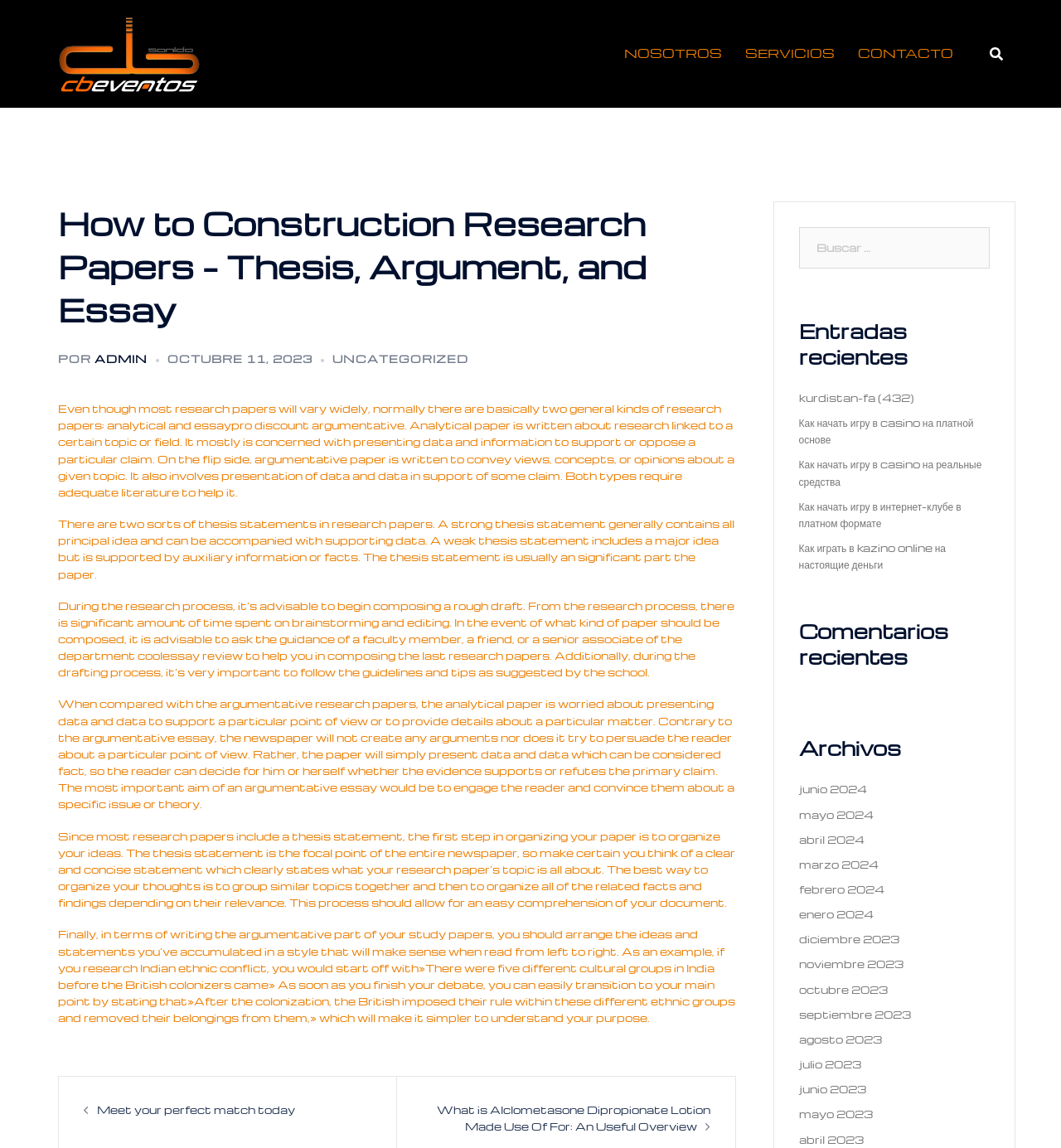Identify the bounding box coordinates of the section that should be clicked to achieve the task described: "View recent entries".

[0.753, 0.277, 0.933, 0.339]